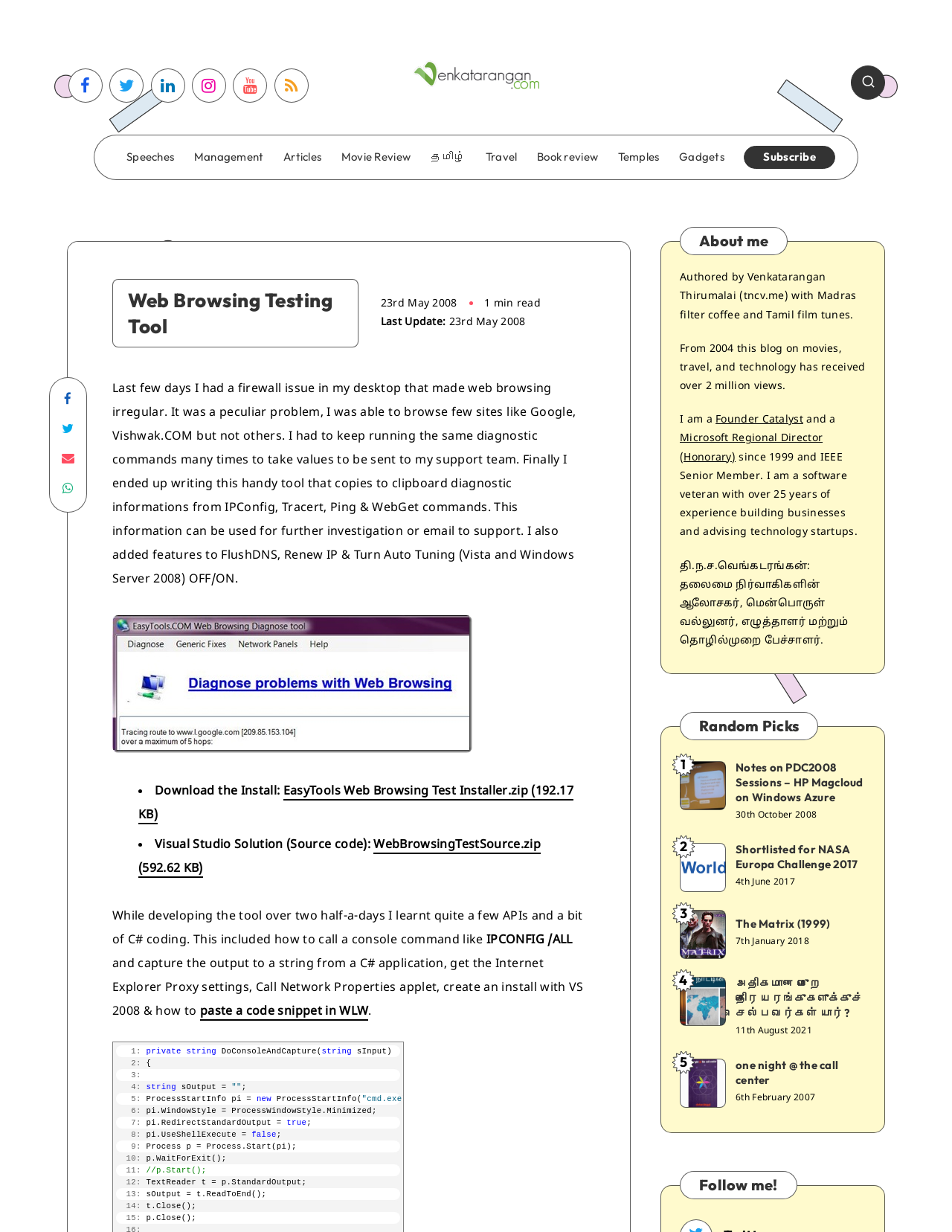Please extract the primary headline from the webpage.

Web Browsing Testing Tool